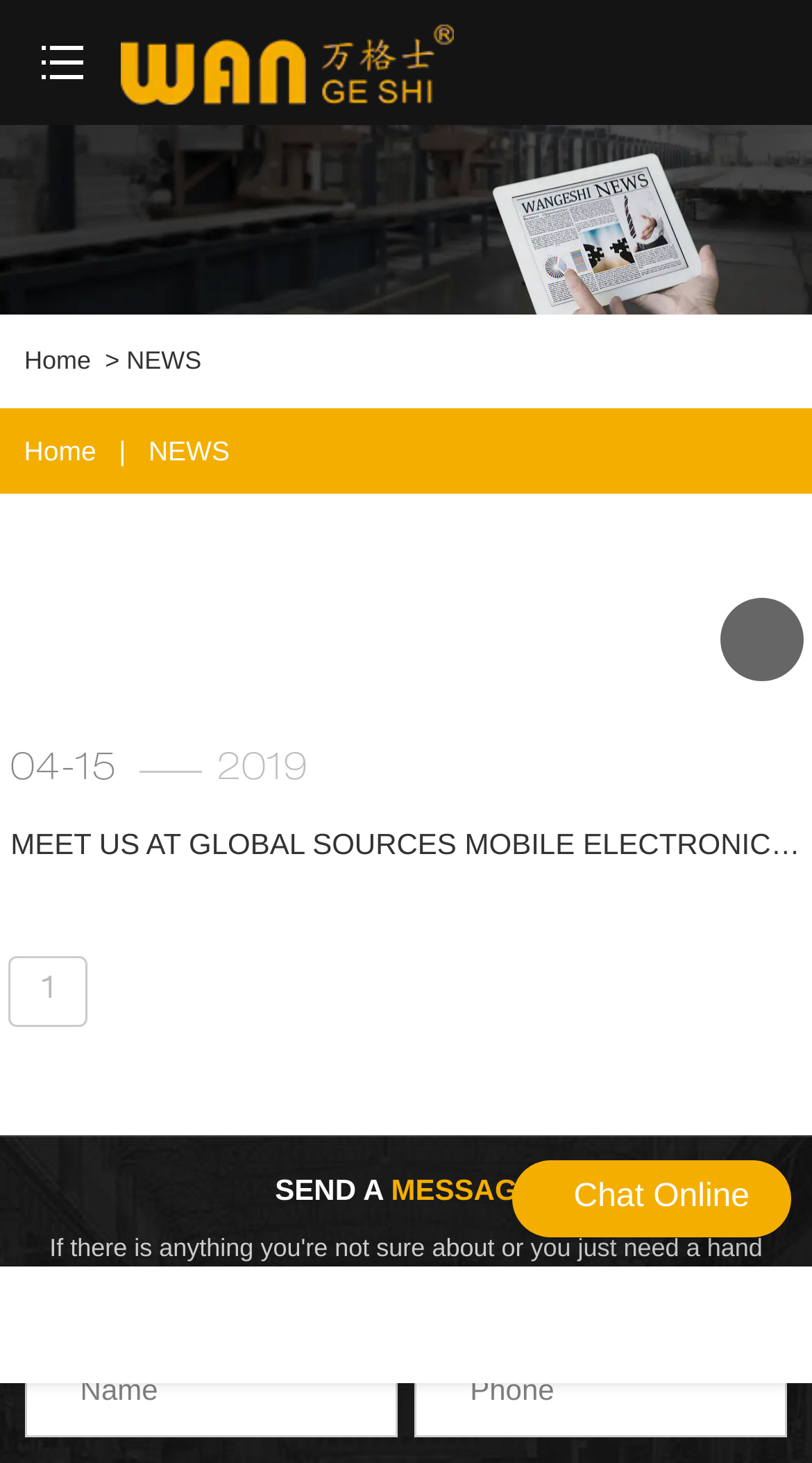Using a single word or phrase, answer the following question: 
What is the topic of the news article?

Global Sources Mobile Electronics Trade Show